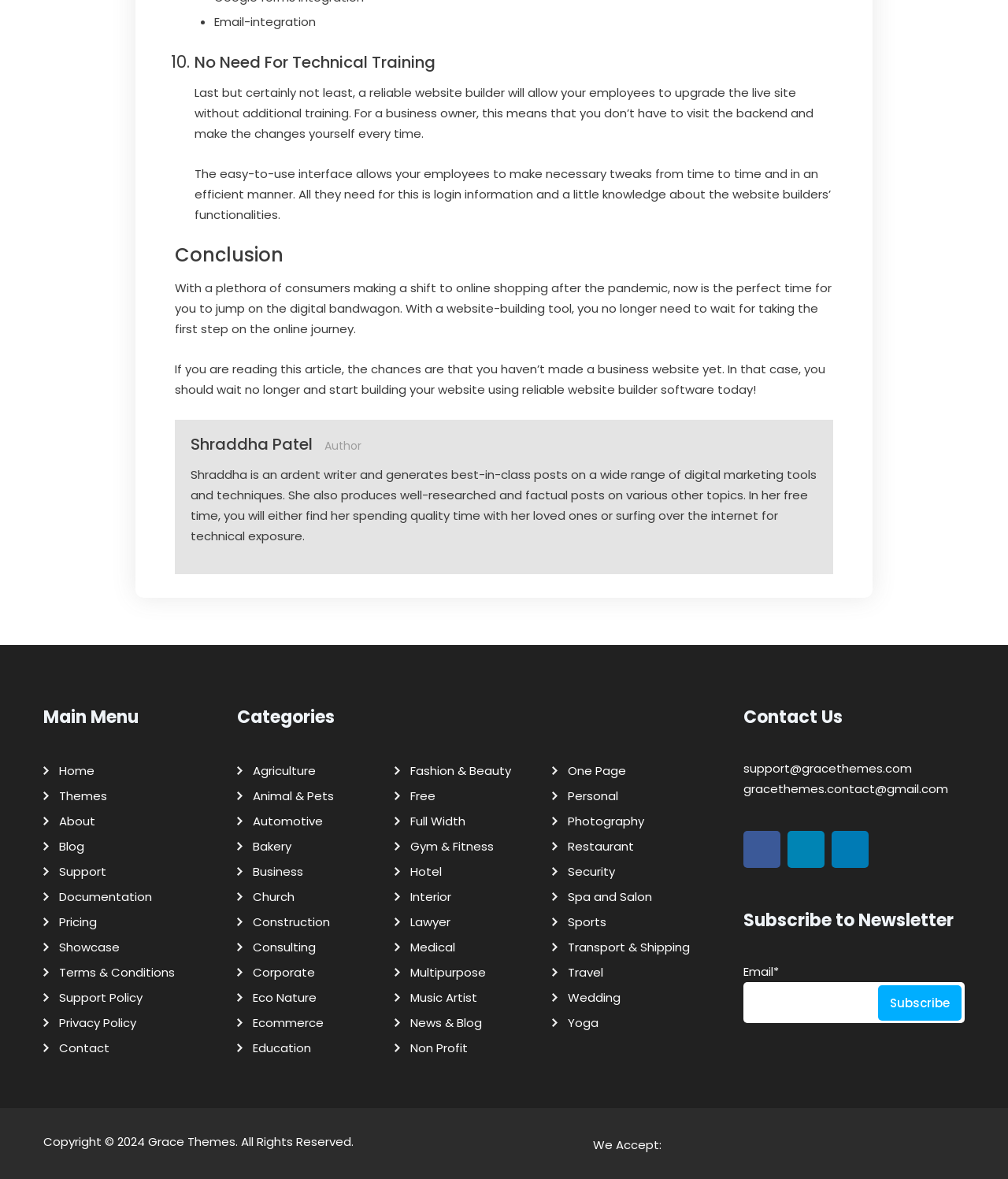Please determine the bounding box coordinates of the area that needs to be clicked to complete this task: 'View the 'Business' category'. The coordinates must be four float numbers between 0 and 1, formatted as [left, top, right, bottom].

[0.243, 0.729, 0.301, 0.75]